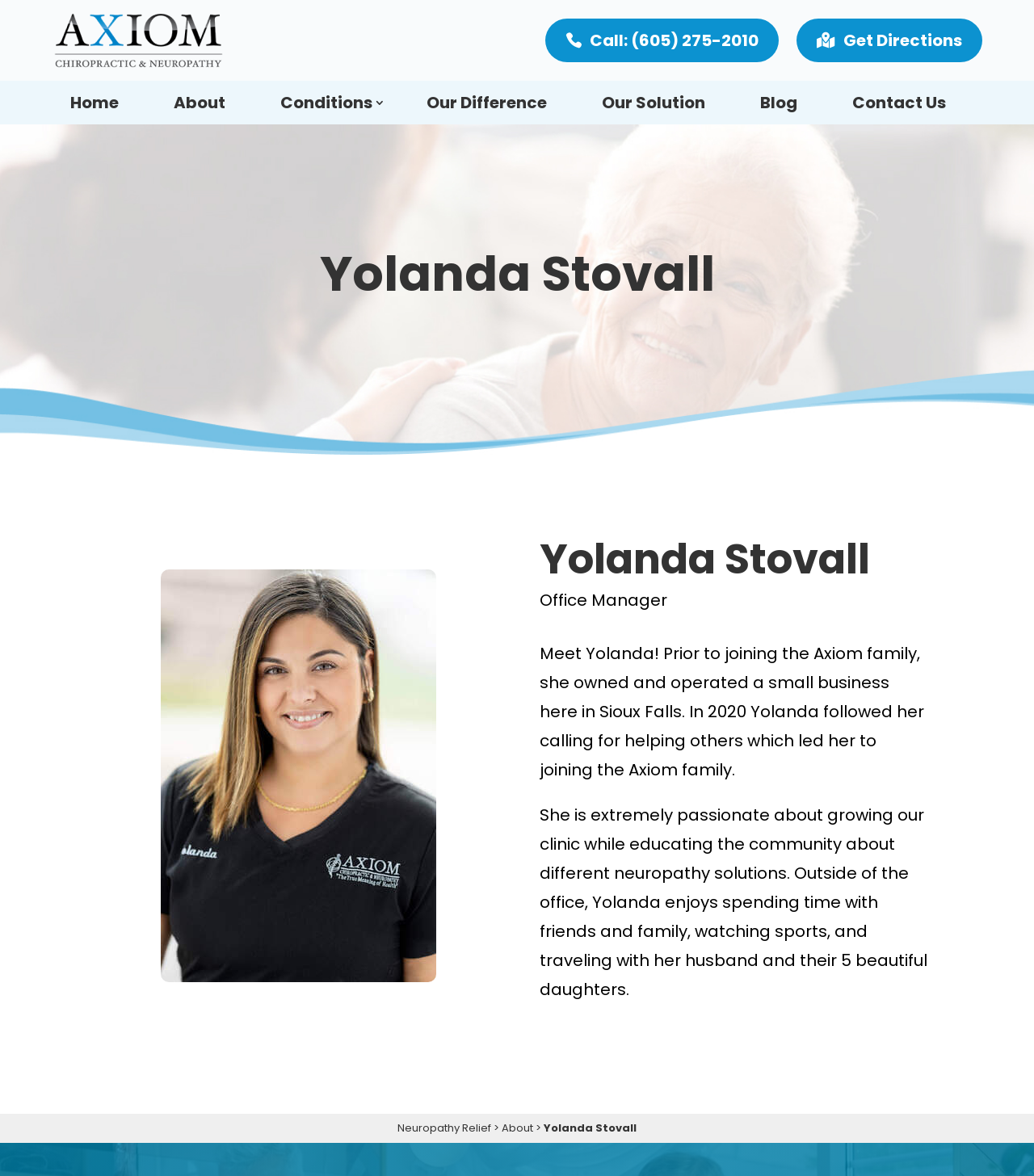Give a comprehensive overview of the webpage, including key elements.

This webpage is about Yolanda Stovall, the Manager at Axiom's neuropathy clinic in Sioux Falls. At the top left corner, there is a link to Axiom Chiropractic & Neuropathy, accompanied by an image with the same name. Below this, there are several links to different sections of the website, including Home, About, Conditions, Our Difference, Our Solution, Blog, and Contact Us.

The main content of the page is an article about Yolanda Stovall, which takes up most of the page. At the top of the article, there is a heading with her name, followed by a large image of her. Below the image, there is another heading with her name, and a static text describing her role as Office Manager.

The text then goes on to describe Yolanda's background, including her experience as a small business owner and her passion for helping others, which led her to join the Axiom family. It also mentions her interests outside of work, such as spending time with friends and family, watching sports, and traveling with her husband and daughters.

At the bottom of the page, there are a few more links, including one to Neuropathy Relief, and another to About, which is likely a link to more information about Yolanda or the clinic. There is also a static text element with a single greater-than symbol, and another static text element with Yolanda's name.